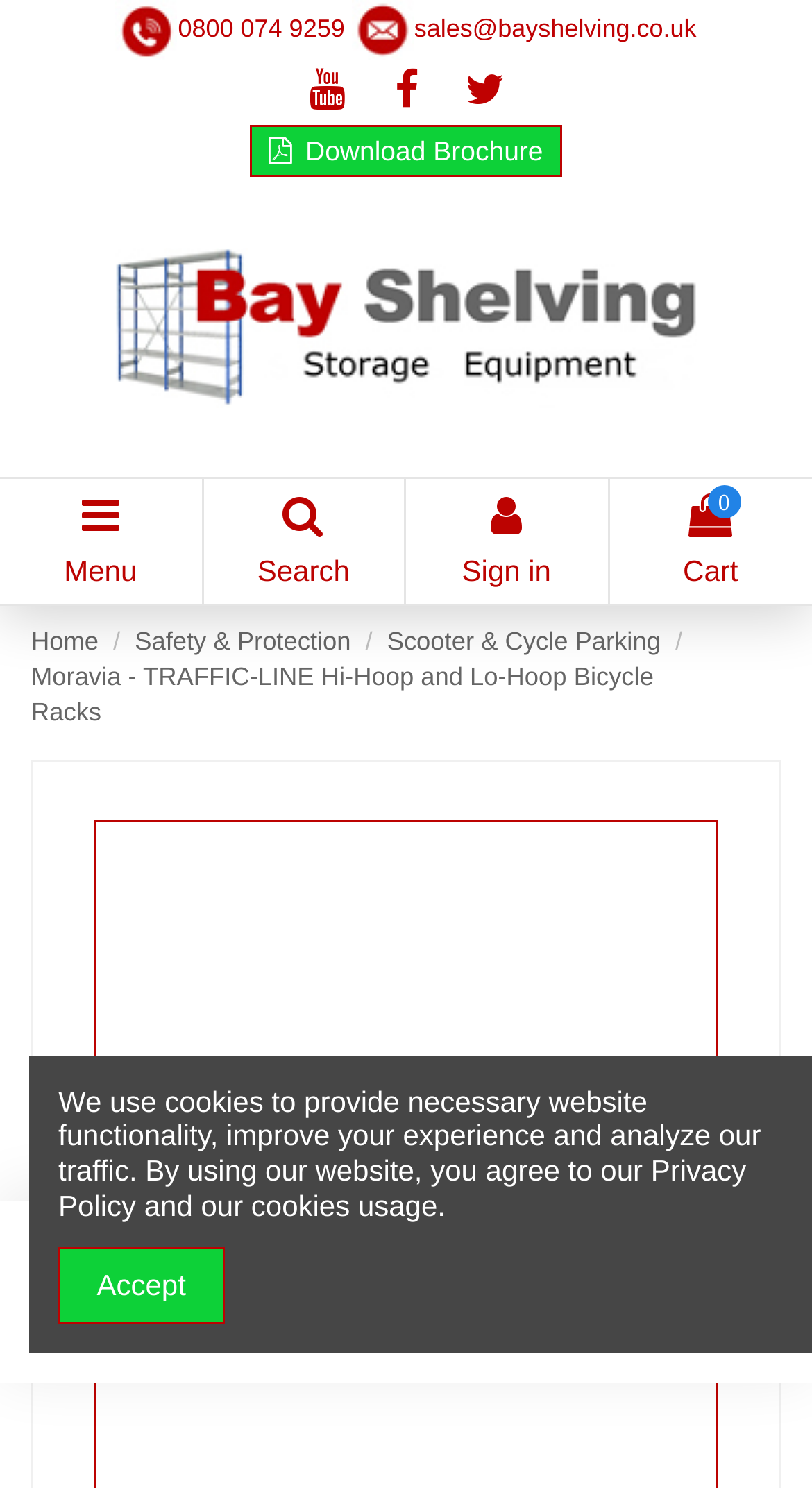Specify the bounding box coordinates of the element's area that should be clicked to execute the given instruction: "Search". The coordinates should be four float numbers between 0 and 1, i.e., [left, top, right, bottom].

[0.317, 0.372, 0.431, 0.394]